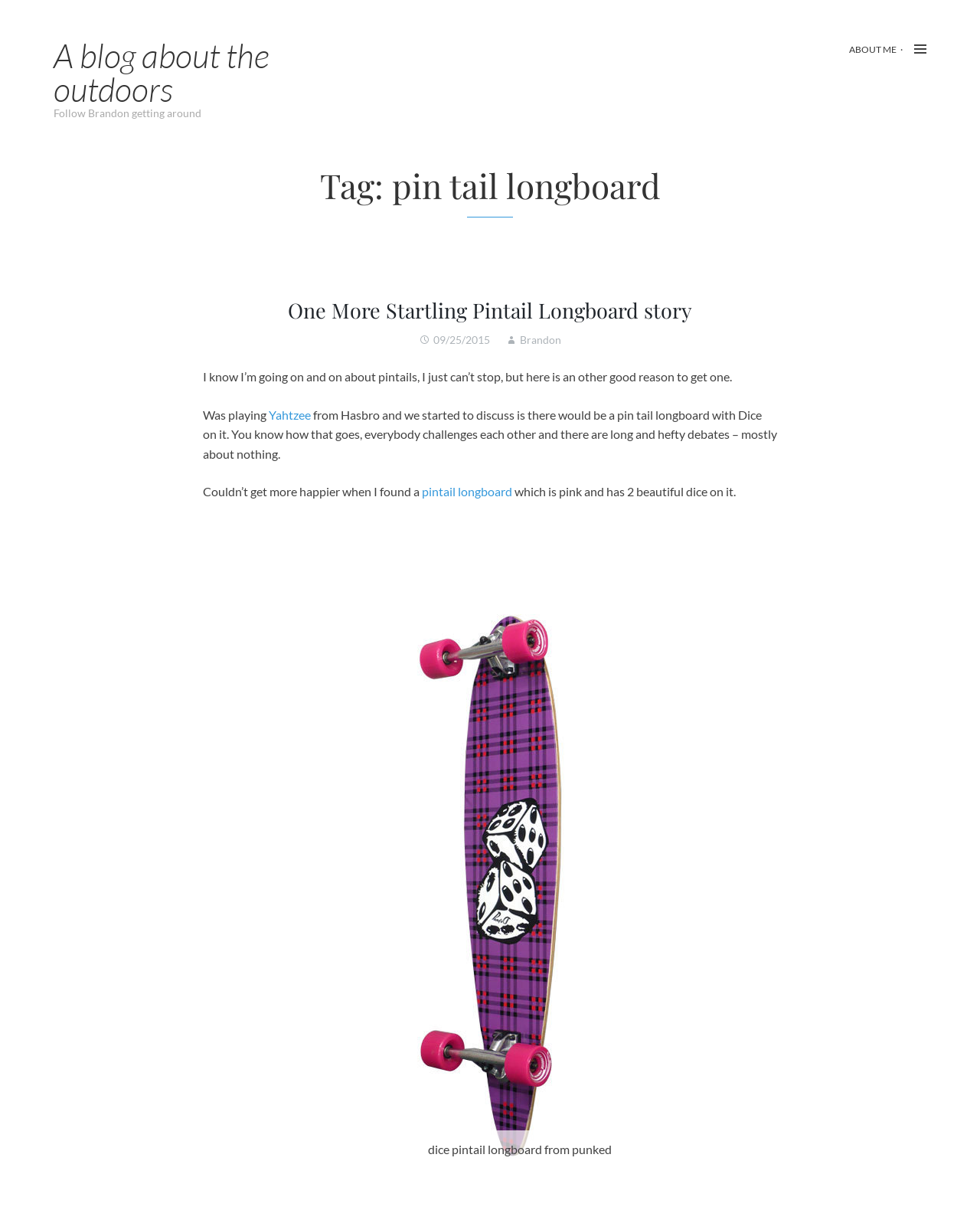Determine the bounding box of the UI element mentioned here: "About Me". The coordinates must be in the format [left, top, right, bottom] with values ranging from 0 to 1.

[0.866, 0.036, 0.915, 0.046]